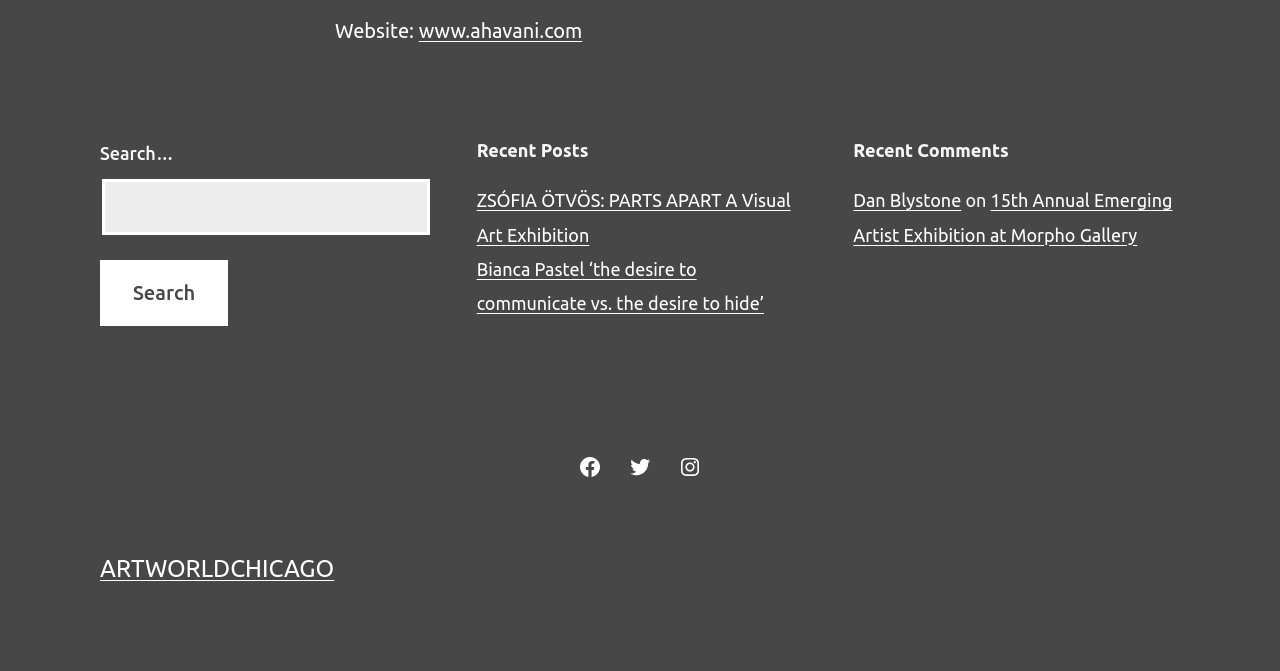Can you specify the bounding box coordinates for the region that should be clicked to fulfill this instruction: "Visit the website www.ahavani.com".

[0.327, 0.029, 0.455, 0.063]